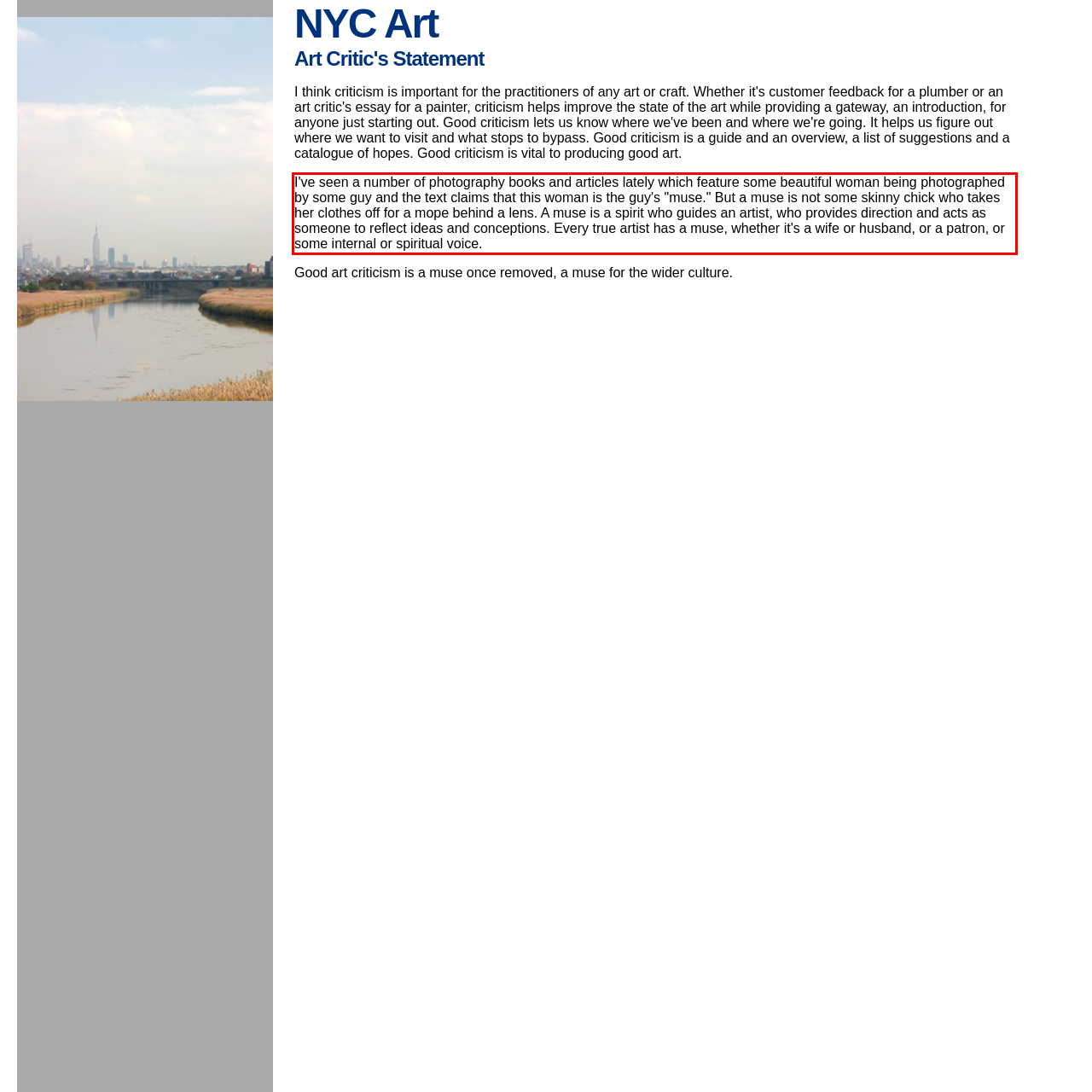Please perform OCR on the text within the red rectangle in the webpage screenshot and return the text content.

I've seen a number of photography books and articles lately which feature some beautiful woman being photographed by some guy and the text claims that this woman is the guy's "muse." But a muse is not some skinny chick who takes her clothes off for a mope behind a lens. A muse is a spirit who guides an artist, who provides direction and acts as someone to reflect ideas and conceptions. Every true artist has a muse, whether it's a wife or husband, or a patron, or some internal or spiritual voice.